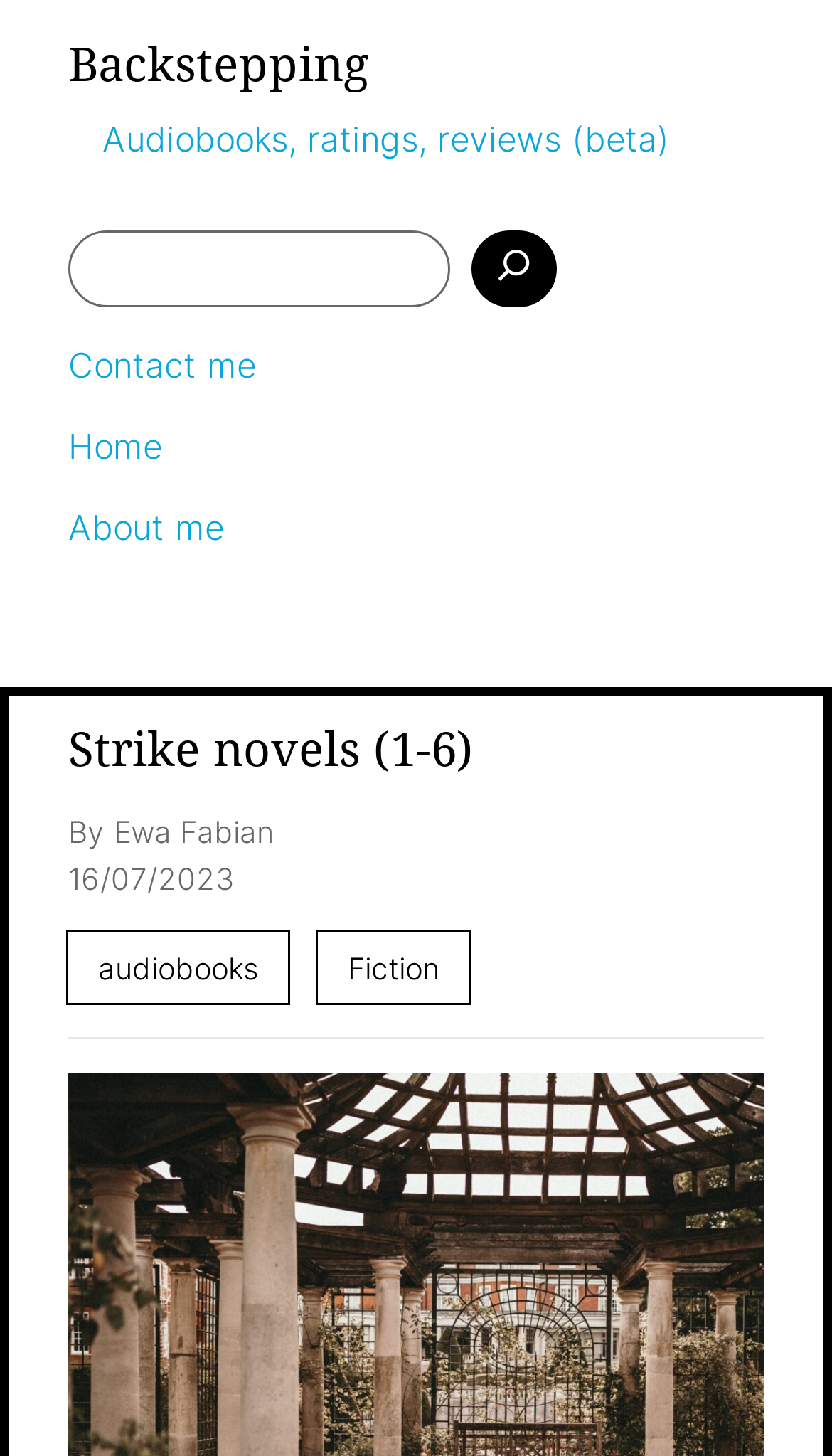Please specify the bounding box coordinates of the element that should be clicked to execute the given instruction: 'Explore the Clean Tech tag'. Ensure the coordinates are four float numbers between 0 and 1, expressed as [left, top, right, bottom].

None